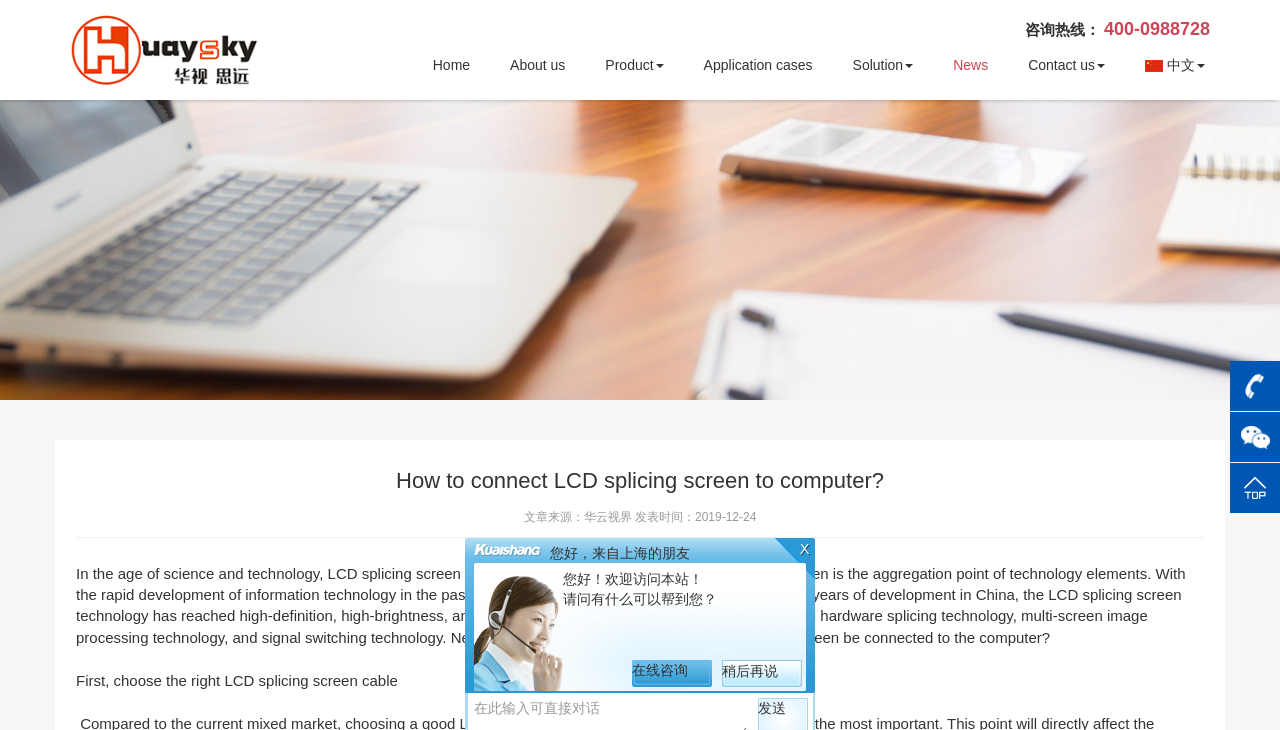Please locate the bounding box coordinates of the element that should be clicked to achieve the given instruction: "Click the 'Contact us' link".

[0.792, 0.055, 0.875, 0.123]